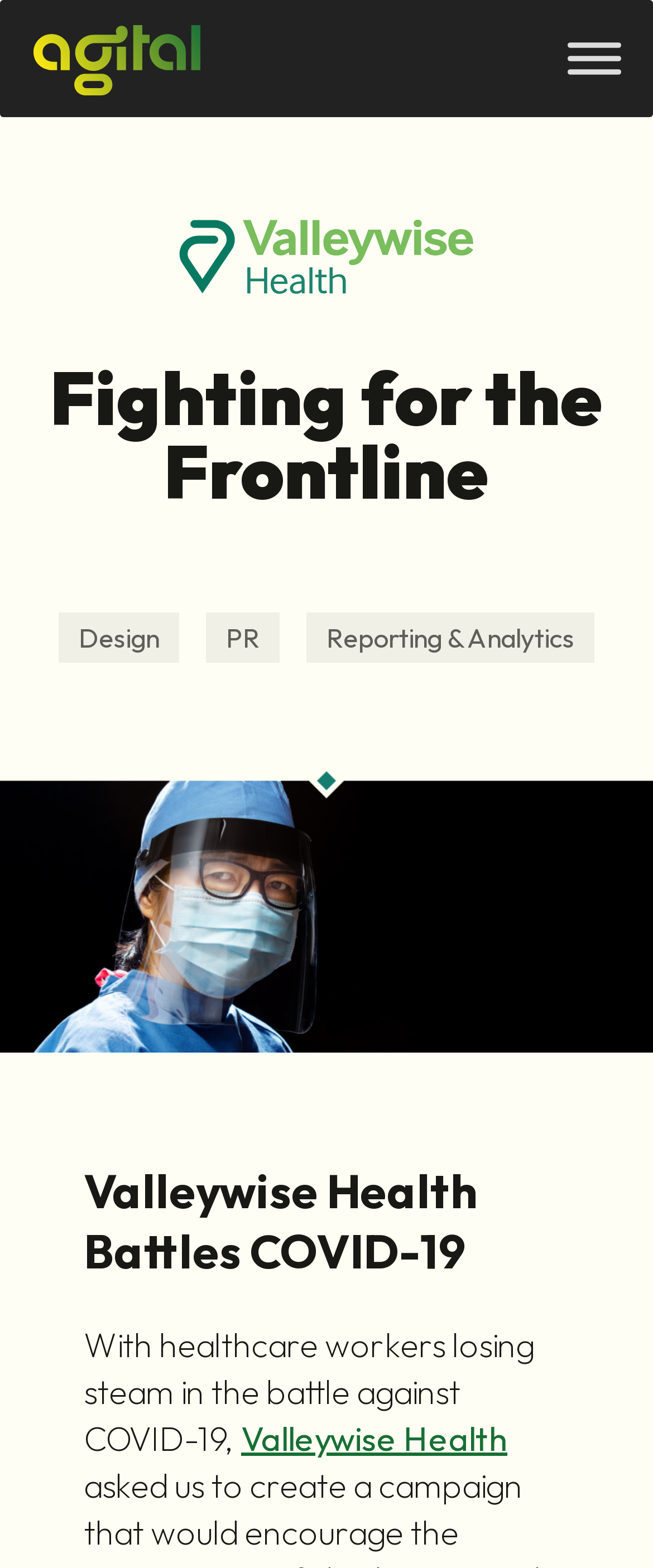How many links are there in the top section?
Refer to the screenshot and respond with a concise word or phrase.

3